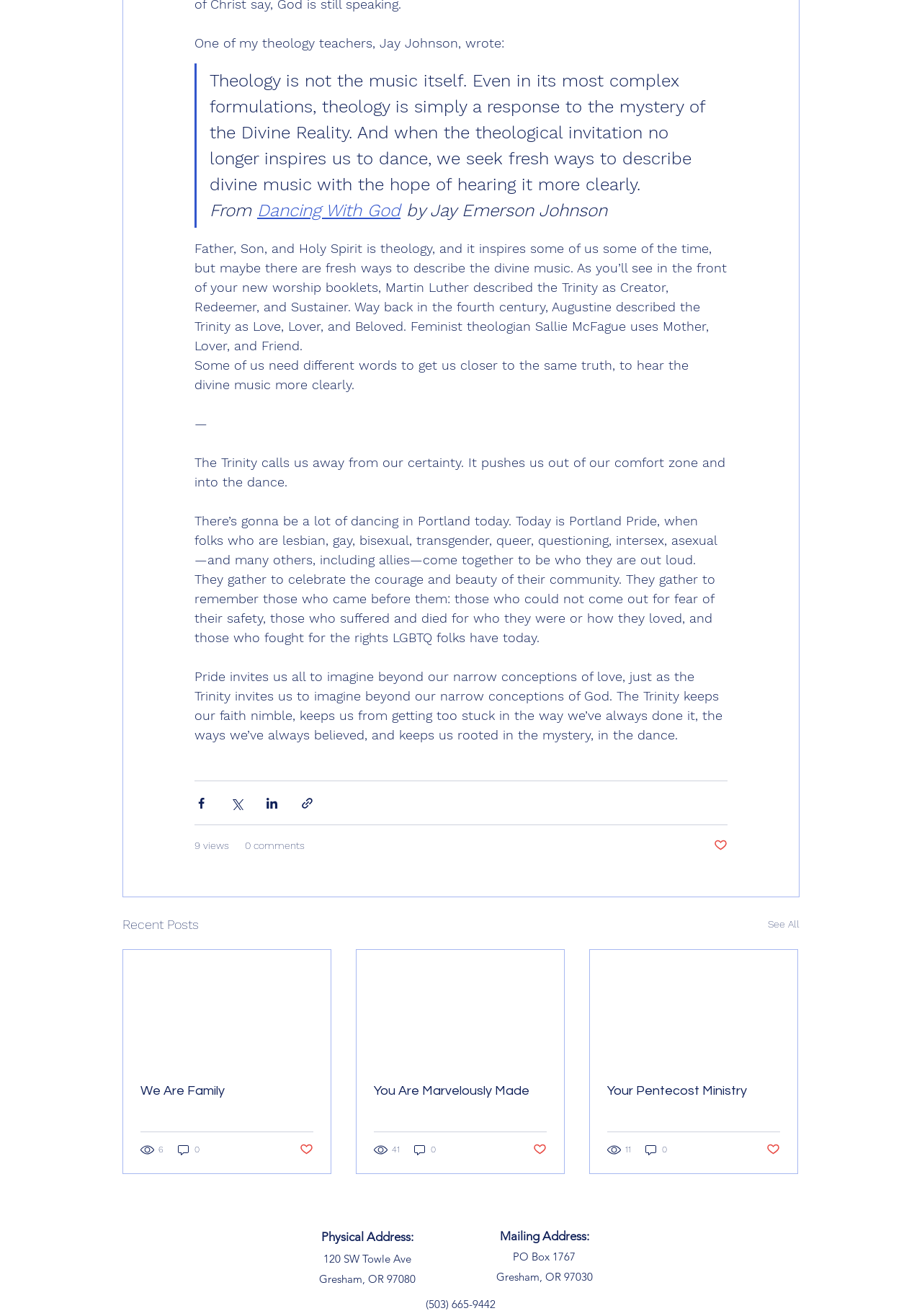How many views does the first article have?
Please answer the question as detailed as possible based on the image.

The text mentions '9 views' below the first article, so the first article has 9 views.